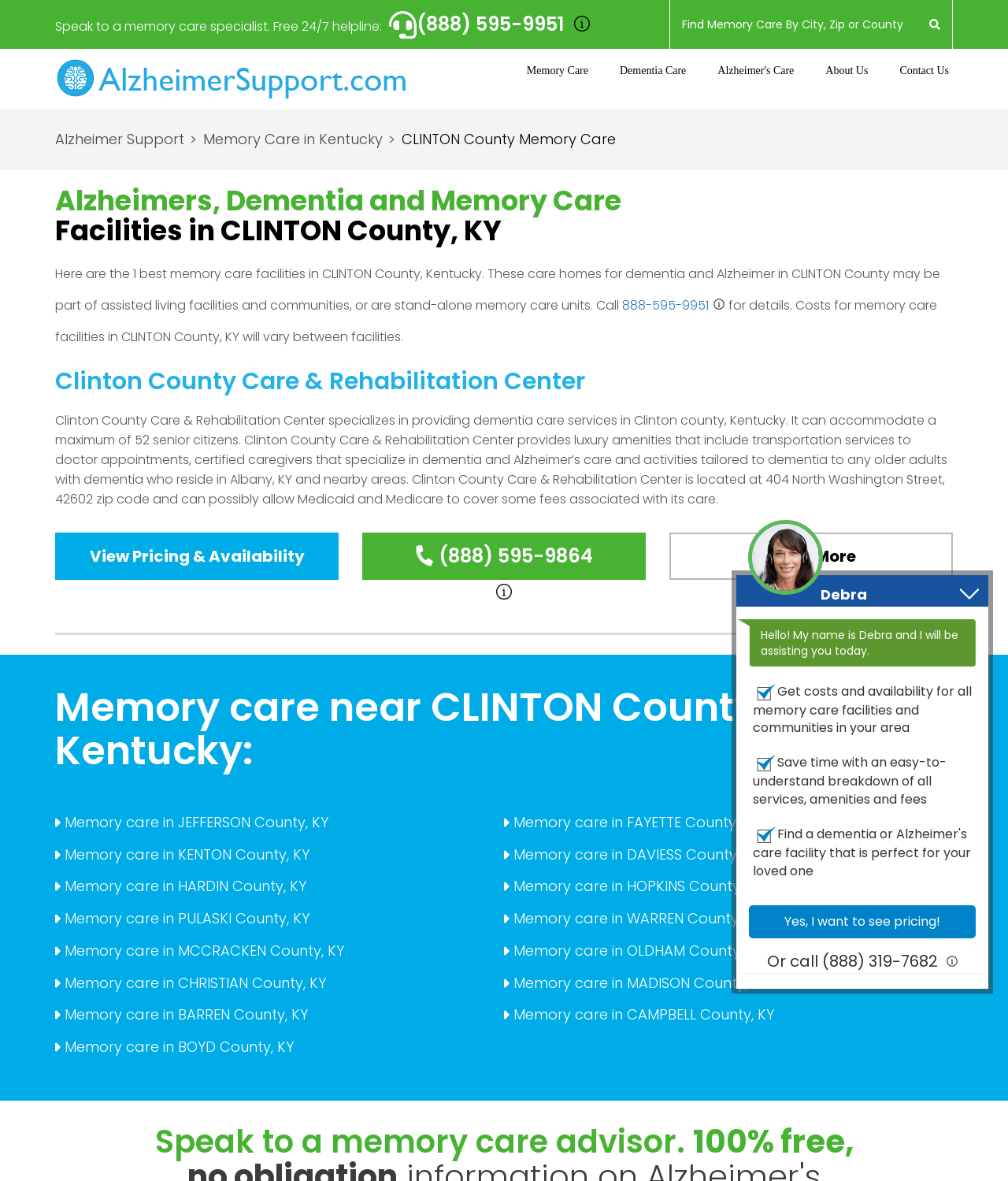Bounding box coordinates are specified in the format (top-left x, top-left y, bottom-right x, bottom-right y). All values are floating point numbers bounded between 0 and 1. Please provide the bounding box coordinate of the region this sentence describes: alt="Memory Care Facilities"

[0.055, 0.059, 0.409, 0.073]